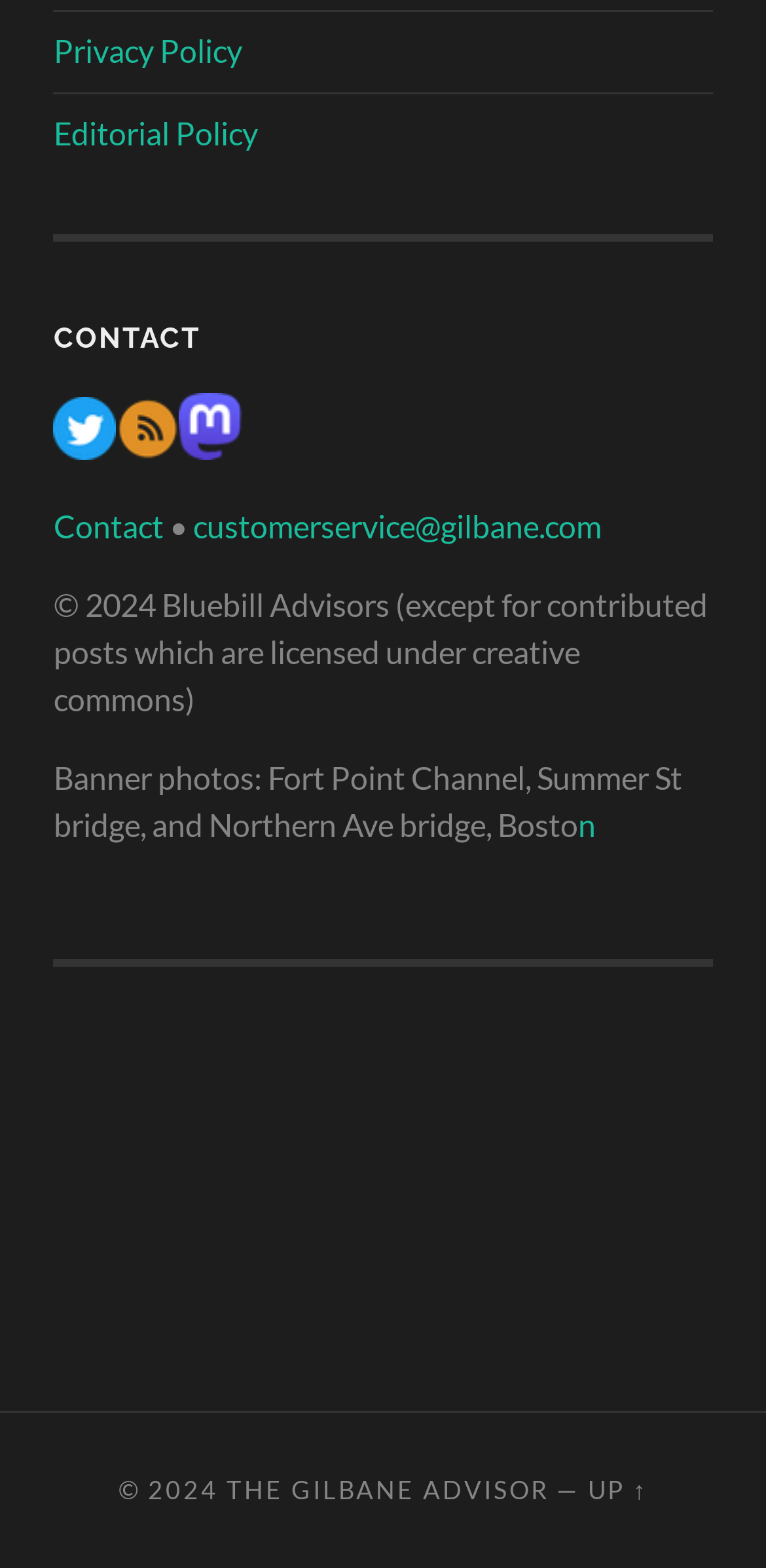Pinpoint the bounding box coordinates for the area that should be clicked to perform the following instruction: "Go up".

[0.767, 0.939, 0.845, 0.959]